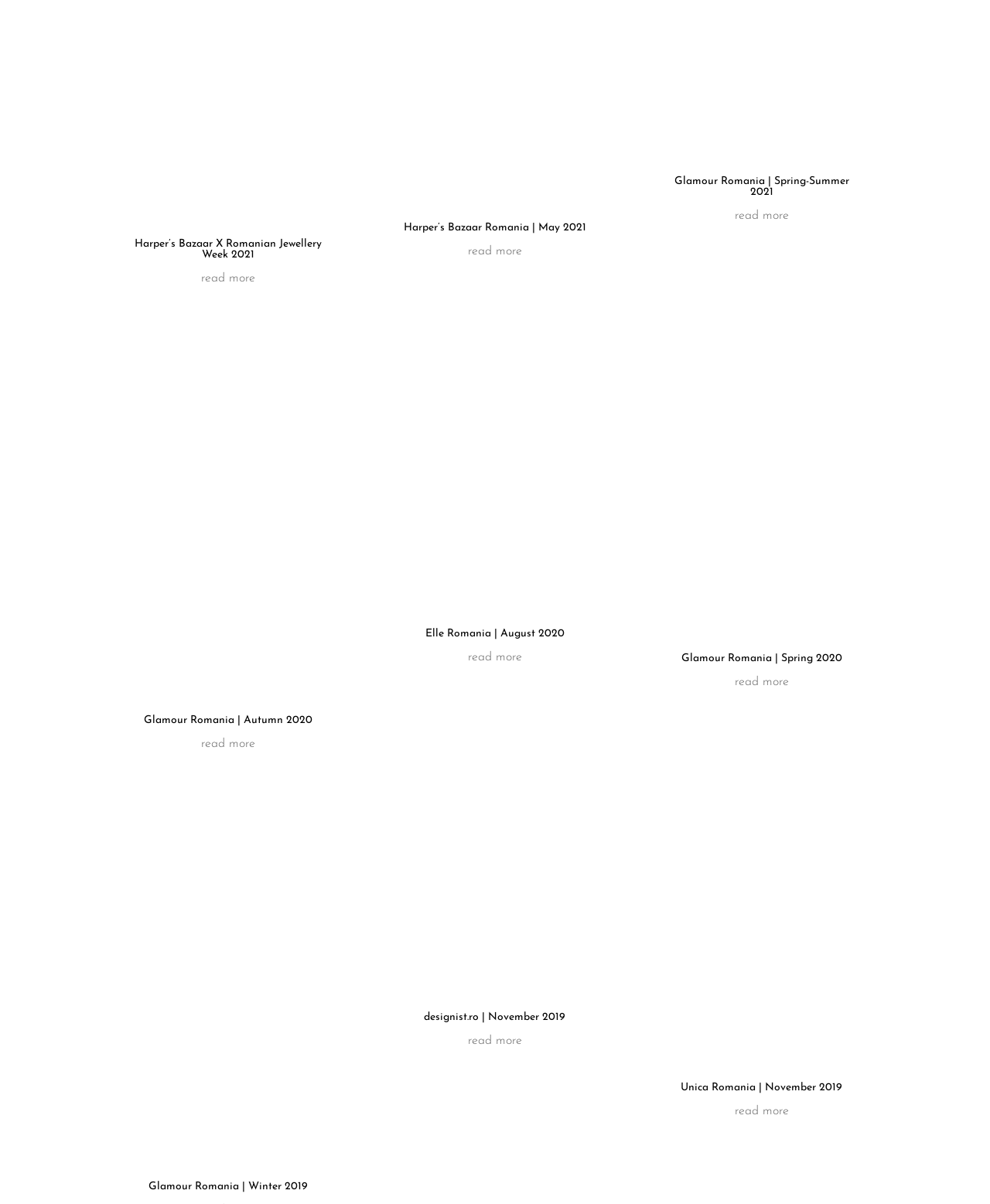What is the name of the magazine in the third article?
Deliver a detailed and extensive answer to the question.

I looked at the link 'Elle Romania | August 2020' in the third article and determined that the name of the magazine is Elle Romania.